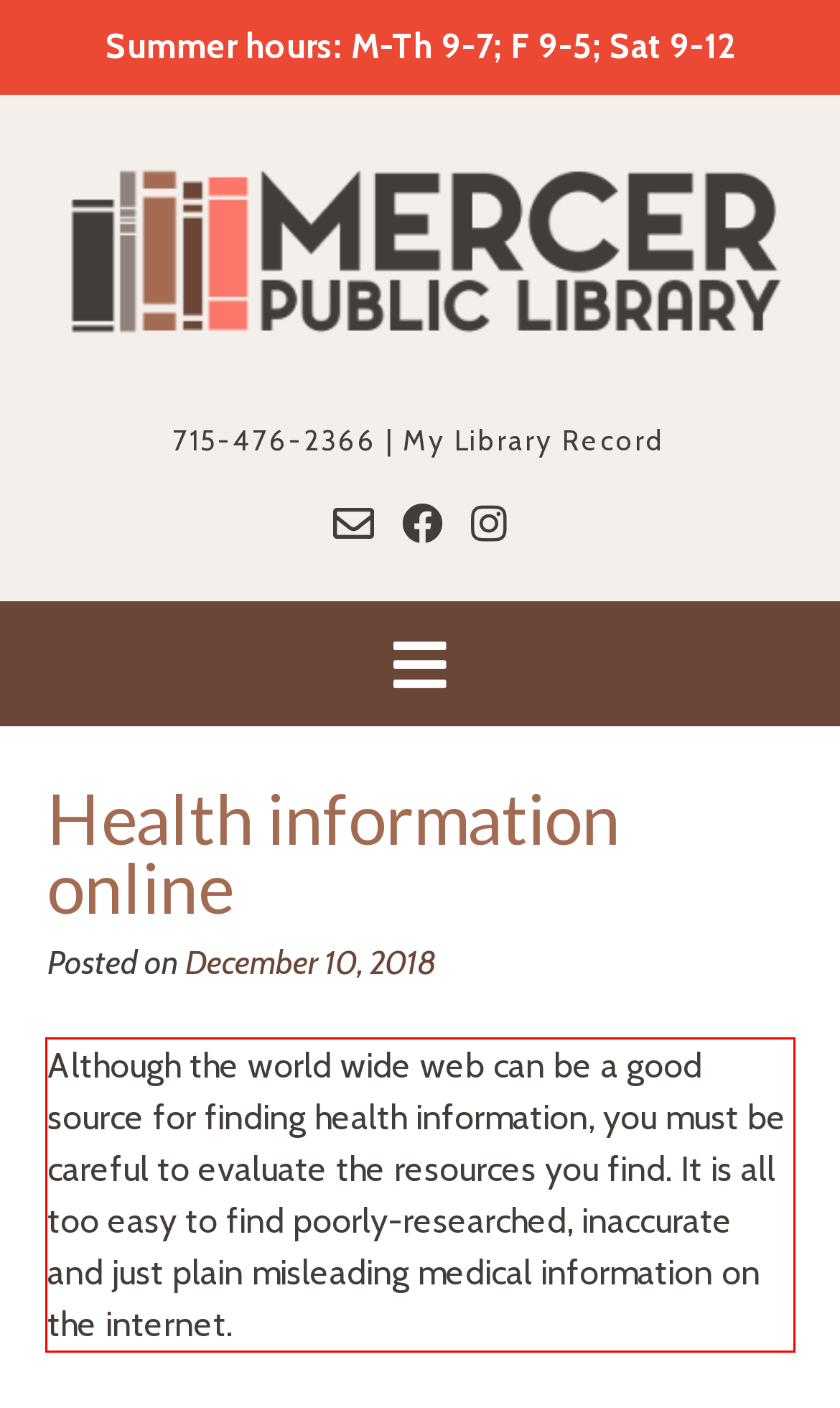Review the screenshot of the webpage and recognize the text inside the red rectangle bounding box. Provide the extracted text content.

Although the world wide web can be a good source for finding health information, you must be careful to evaluate the resources you find. It is all too easy to find poorly-researched, inaccurate and just plain misleading medical information on the internet.